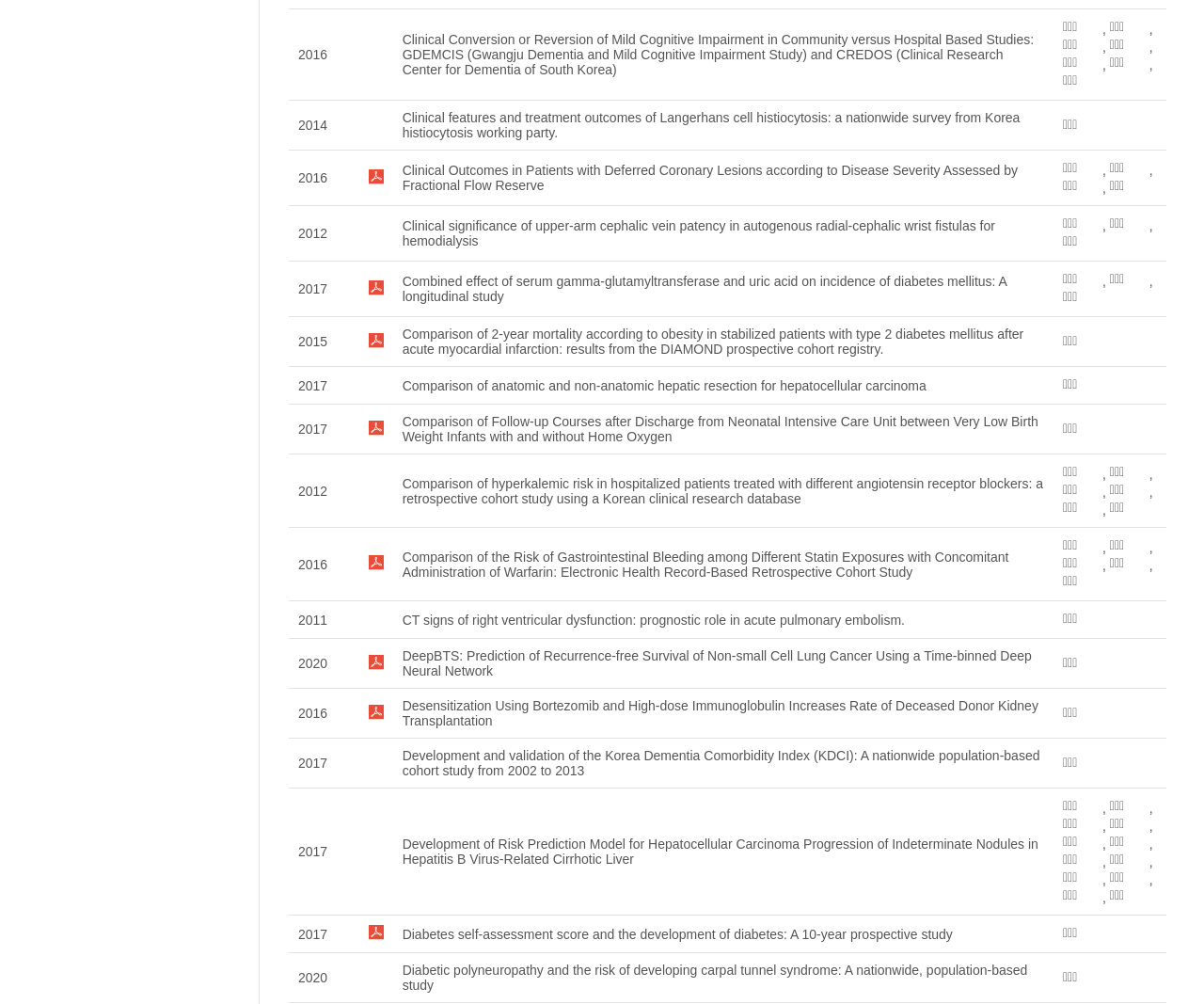Carefully observe the image and respond to the question with a detailed answer:
What is the publication year of the first study?

The first study is located in the first row of the table, and its publication year is specified in the first column as '2016'.